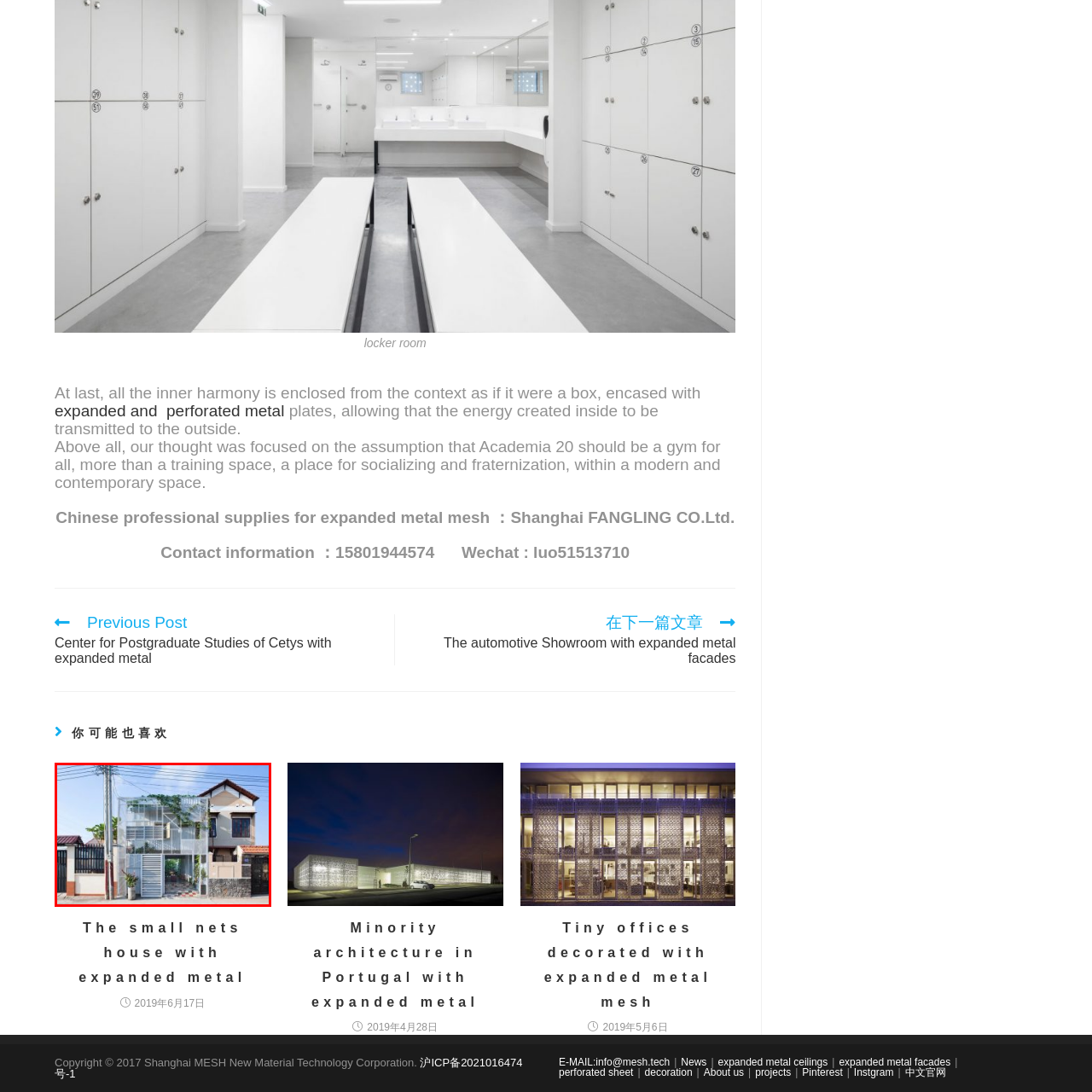Concentrate on the image area surrounded by the red border and answer the following question comprehensively: What is the house's architectural style?

The caption describes the house as an example of modern architecture, emphasizing both functionality and a connection to nature, which suggests that its architectural style is modern.